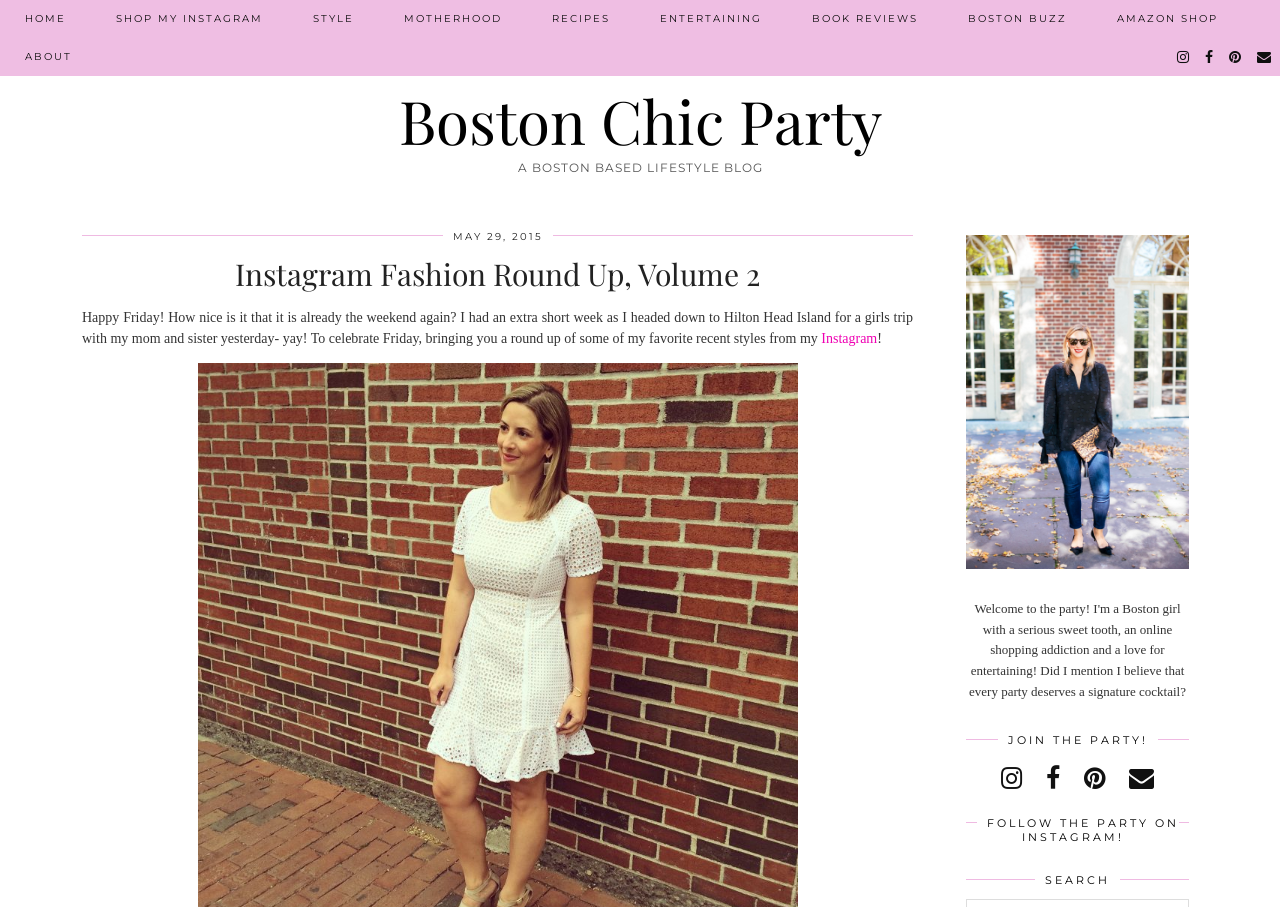Describe every aspect of the webpage comprehensively.

This webpage is a lifestyle blog called "Boston Chic Party" with a focus on fashion, style, and entertainment. At the top of the page, there is a header section with a link to the blog's homepage and a navigation menu with links to various categories such as "Style", "Motherhood", "Recipes", and more.

Below the header, there is a section with a heading "Instagram Fashion Round Up, Volume 2" and a subheading "Happy Friday!..." which appears to be a blog post. The post contains a brief introduction to the content, followed by a link to the blogger's Instagram account.

To the right of the blog post, there is a vertical column with social media links to Instagram, Facebook, Pinterest, and Email. This column is repeated at the bottom of the page, along with a call-to-action to "JOIN THE PARTY!" and a search bar.

The page also features a few images, including a Pinterest icon and possibly other fashion-related images, although their exact content is not specified. Overall, the webpage has a clean and organized layout, with clear headings and concise text.